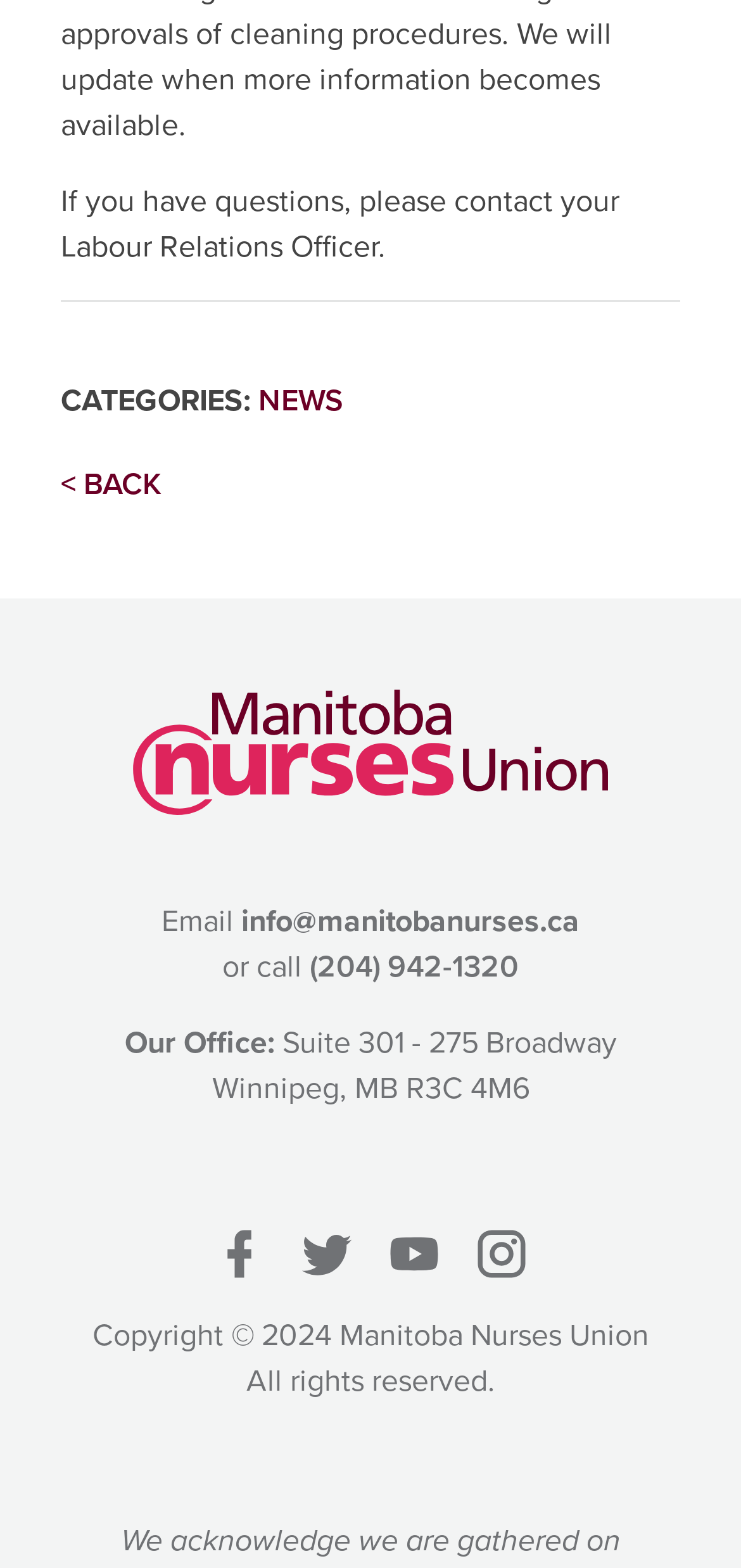Extract the bounding box coordinates for the HTML element that matches this description: "info@manitobanurses.ca". The coordinates should be four float numbers between 0 and 1, i.e., [left, top, right, bottom].

[0.315, 0.573, 0.782, 0.601]